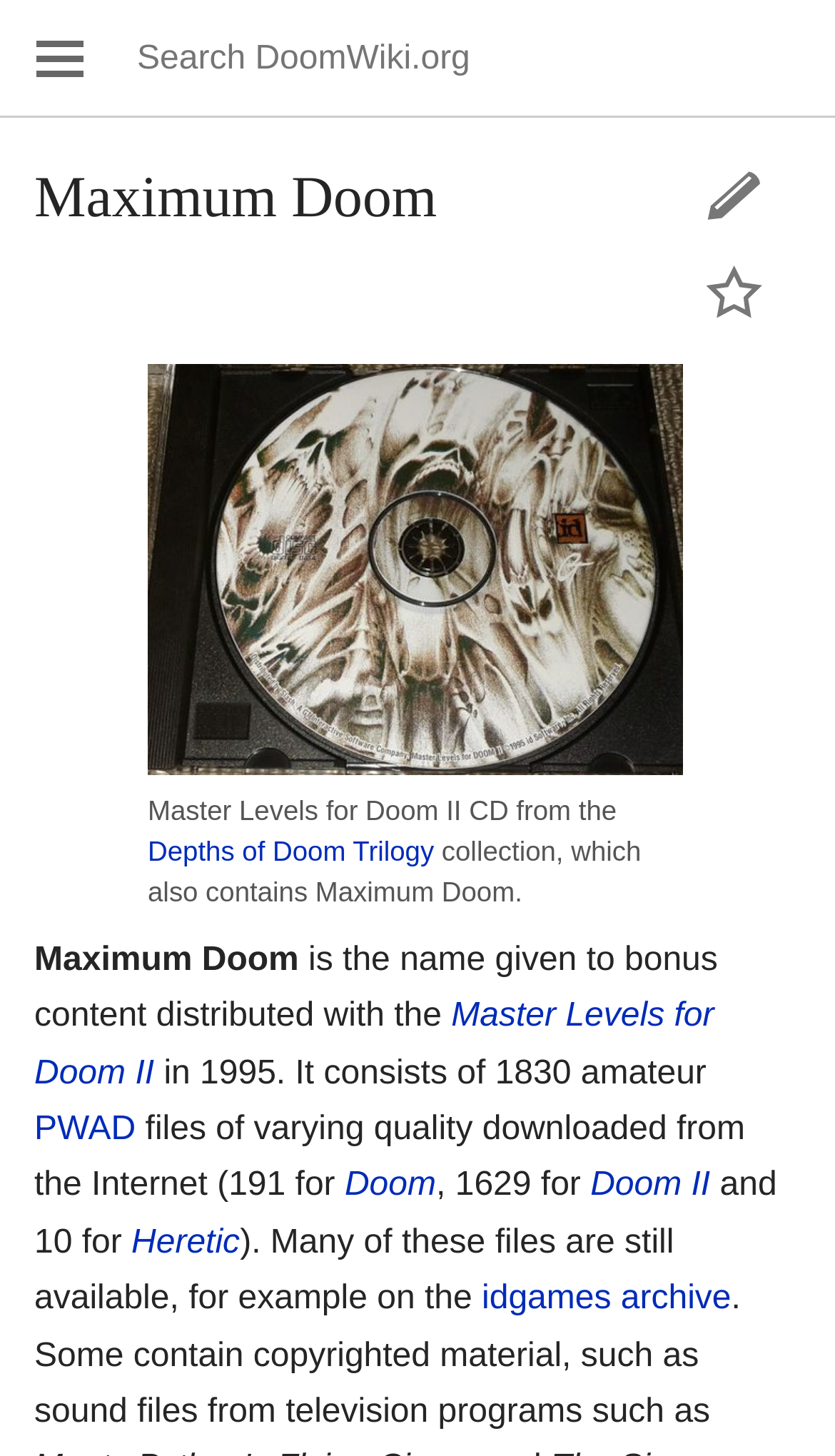Please find the bounding box coordinates of the element that you should click to achieve the following instruction: "Edit the lead section of this page". The coordinates should be presented as four float numbers between 0 and 1: [left, top, right, bottom].

[0.801, 0.114, 0.959, 0.153]